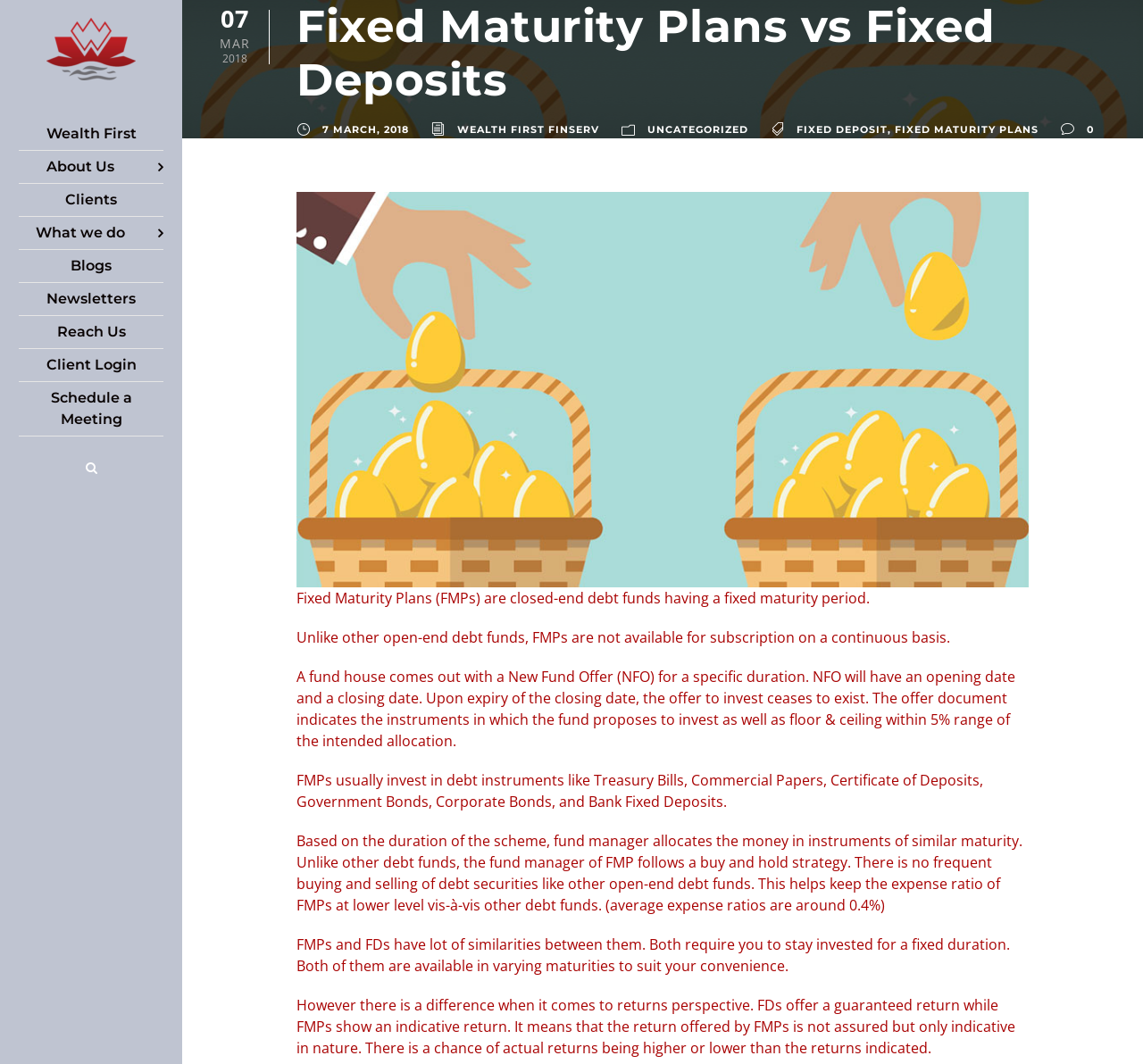Determine the bounding box coordinates for the area that should be clicked to carry out the following instruction: "Click on the 'FIXED MATURITY PLANS' link".

[0.783, 0.116, 0.909, 0.128]